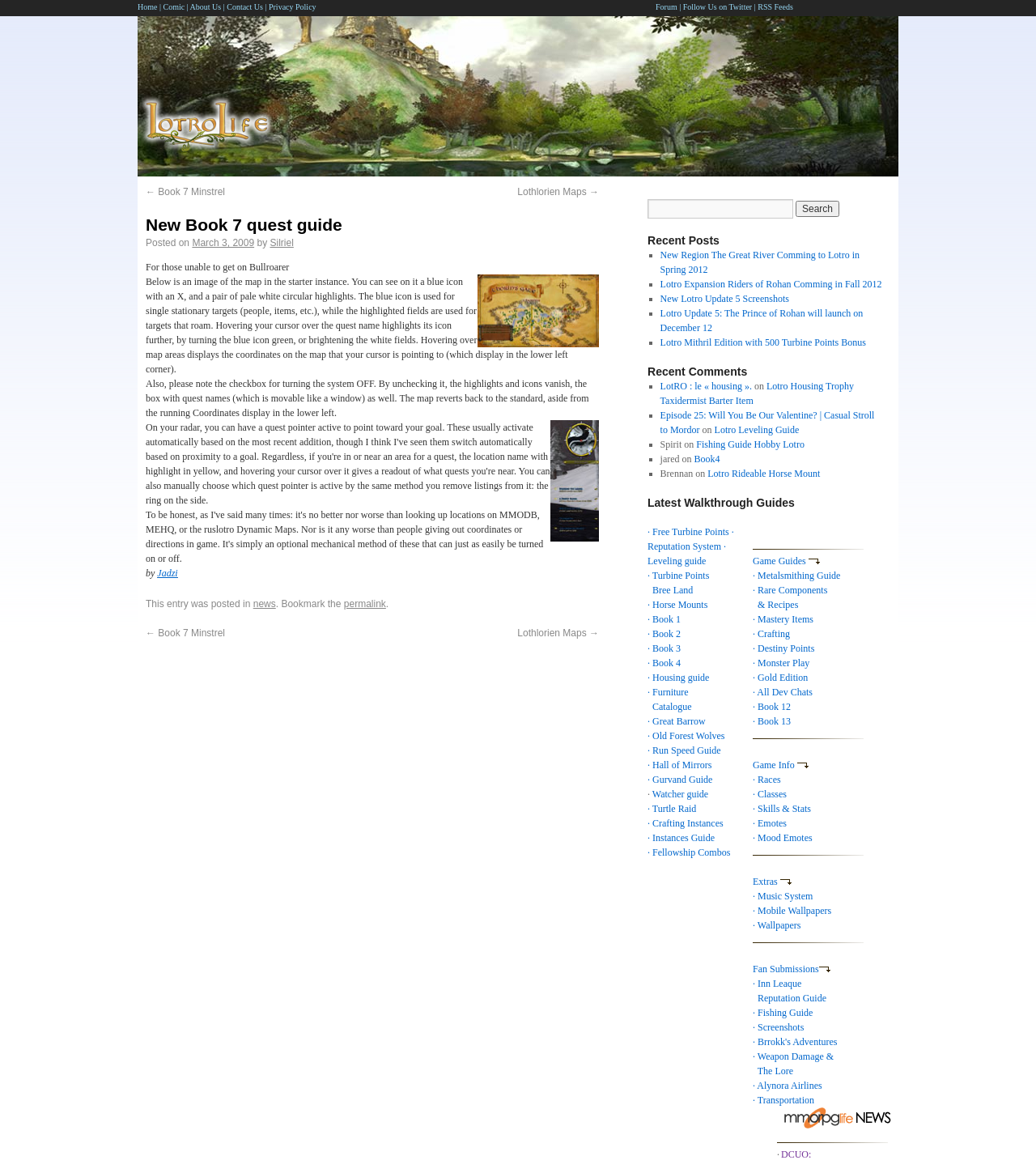Please specify the bounding box coordinates of the element that should be clicked to execute the given instruction: 'Click on the 'The Obligations of Incorporation' link'. Ensure the coordinates are four float numbers between 0 and 1, expressed as [left, top, right, bottom].

None